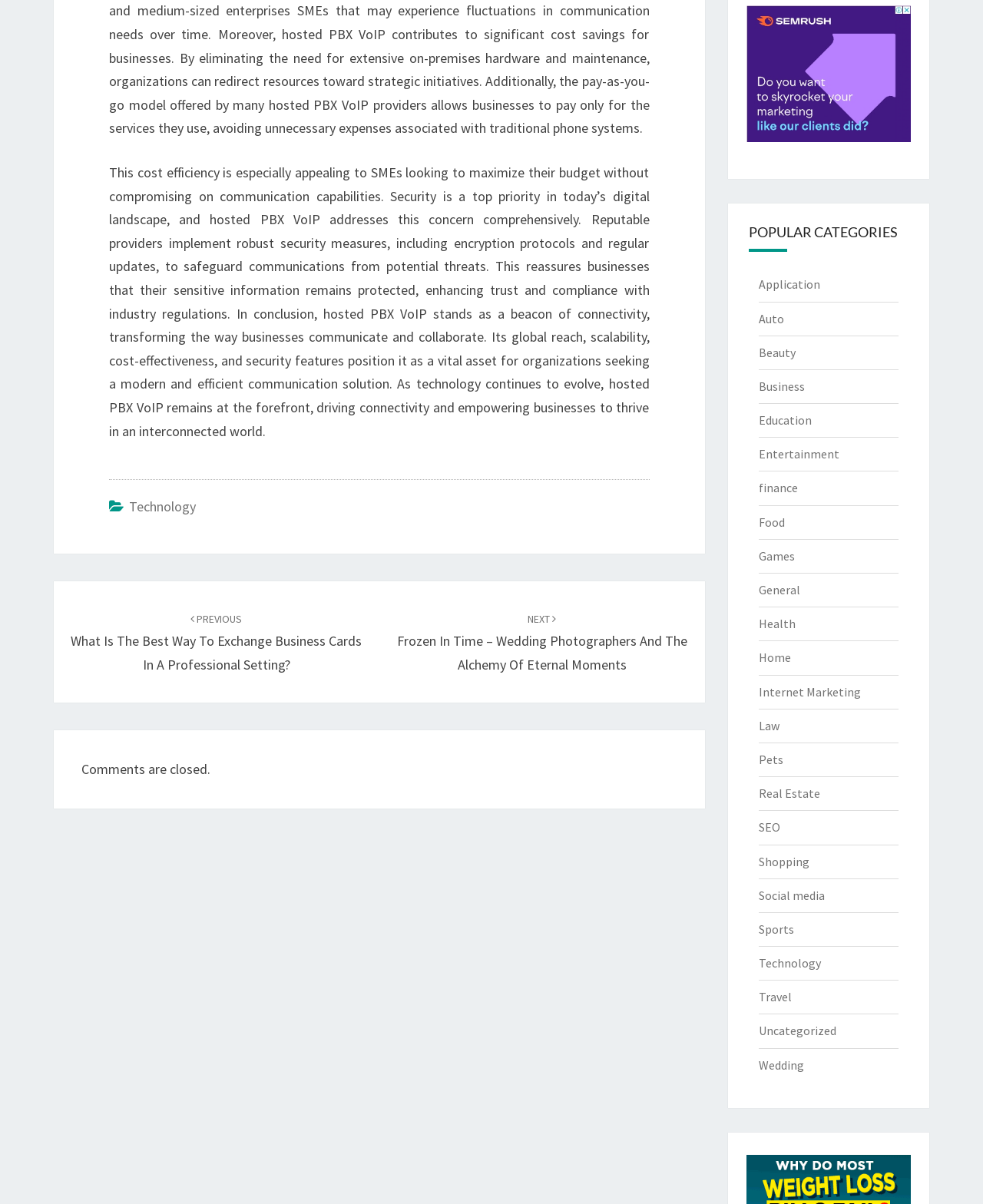Provide the bounding box coordinates of the HTML element this sentence describes: "Social media". The bounding box coordinates consist of four float numbers between 0 and 1, i.e., [left, top, right, bottom].

[0.771, 0.737, 0.839, 0.75]